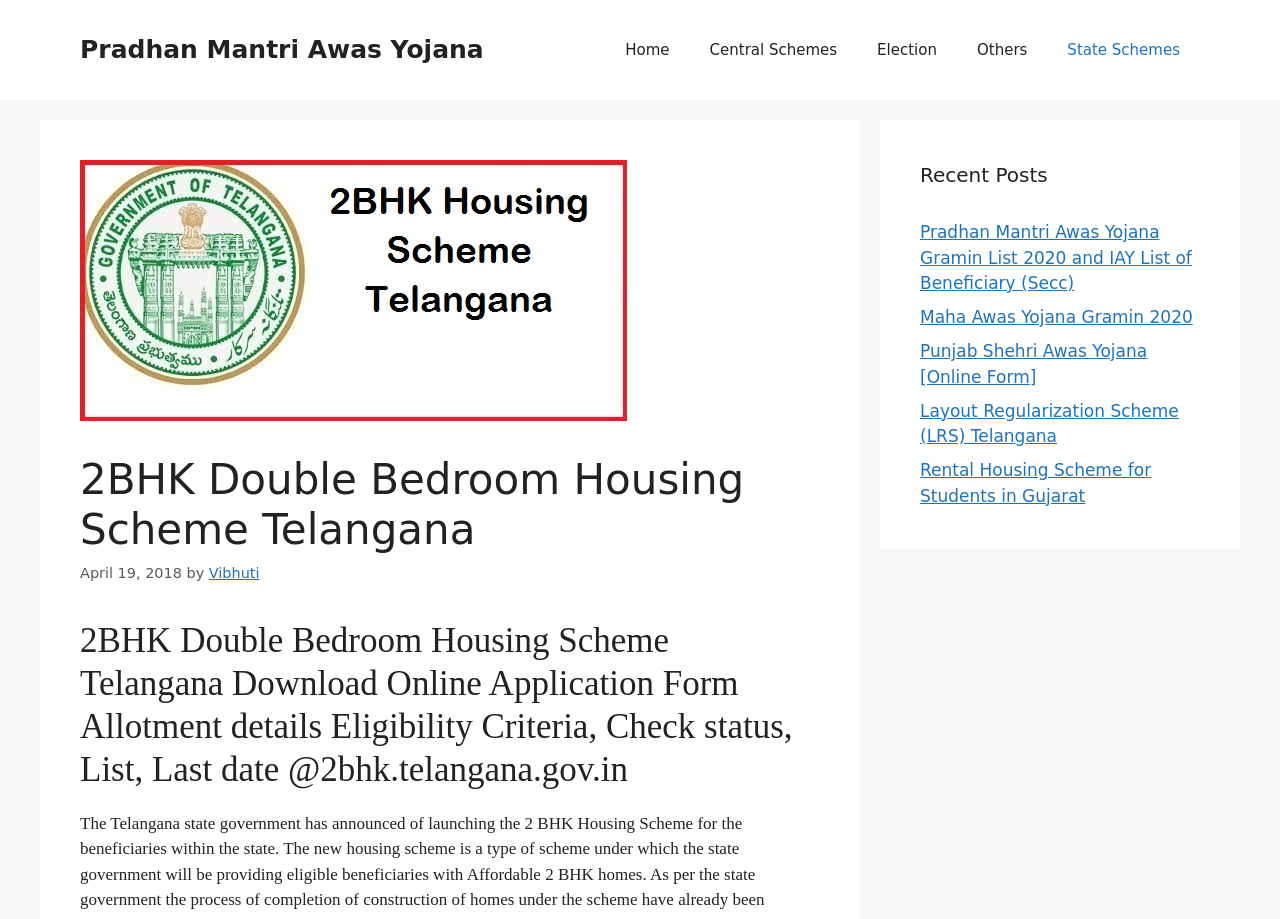Find the bounding box coordinates of the element's region that should be clicked in order to follow the given instruction: "Explore the 'State Schemes' link". The coordinates should consist of four float numbers between 0 and 1, i.e., [left, top, right, bottom].

[0.818, 0.022, 0.938, 0.087]